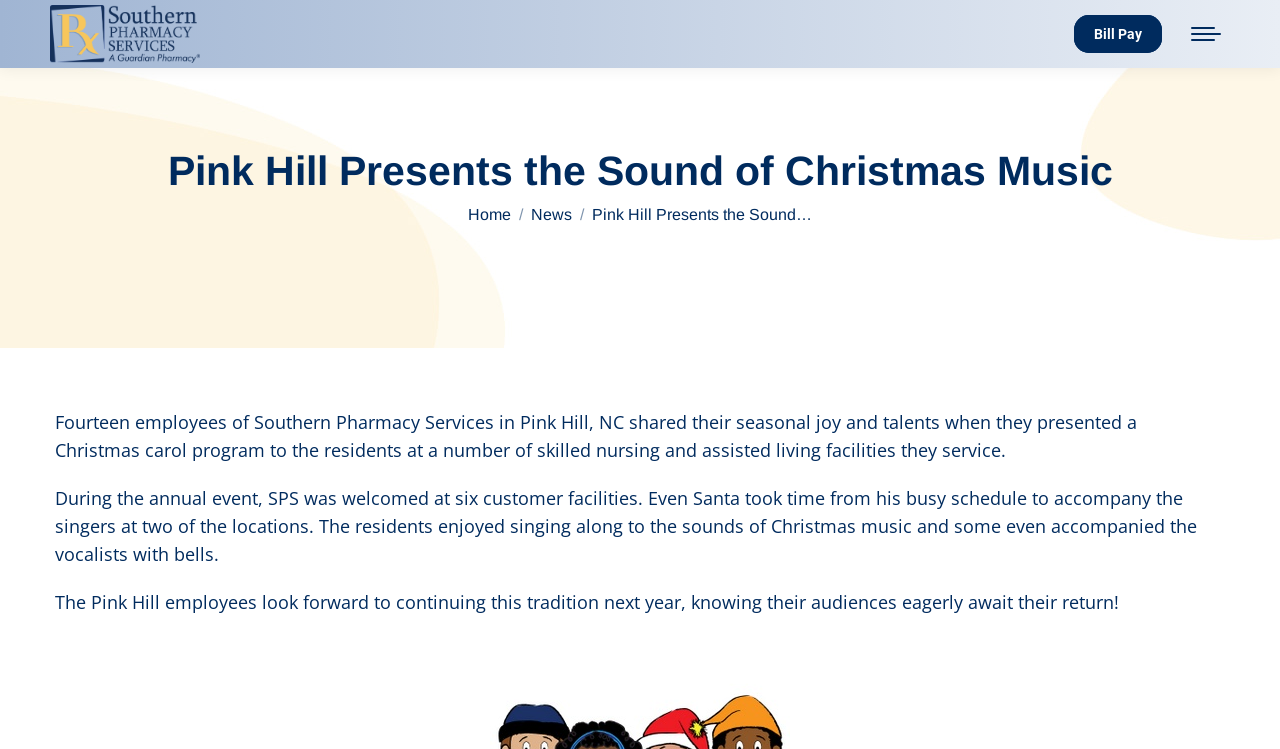Who accompanied the singers at two of the locations?
Give a thorough and detailed response to the question.

I found the answer by reading the text that says 'Even Santa took time from his busy schedule to accompany the singers at two of the locations.' which explicitly states that Santa accompanied the singers at two of the locations.